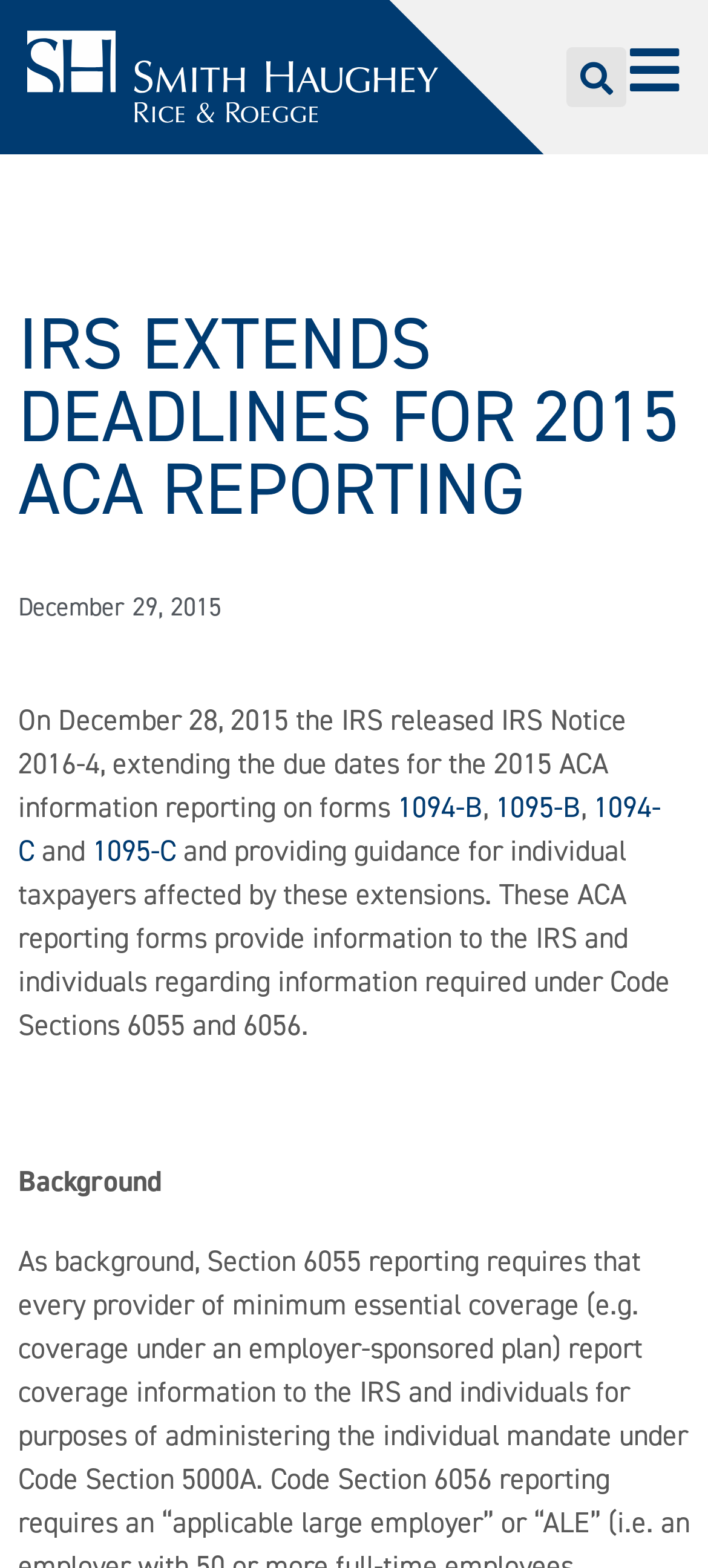Identify the bounding box for the UI element specified in this description: "1095-B". The coordinates must be four float numbers between 0 and 1, formatted as [left, top, right, bottom].

[0.7, 0.503, 0.821, 0.527]